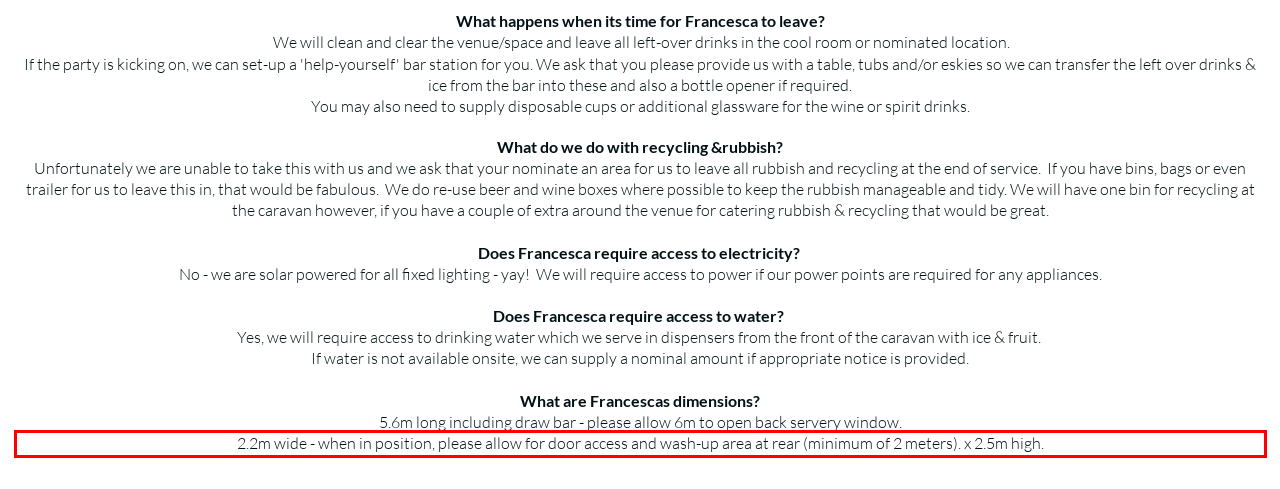Please examine the webpage screenshot containing a red bounding box and use OCR to recognize and output the text inside the red bounding box.

2.2m wide - when in position, please allow for door access and wash-up area at rear (minimum of 2 meters). x 2.5m high.